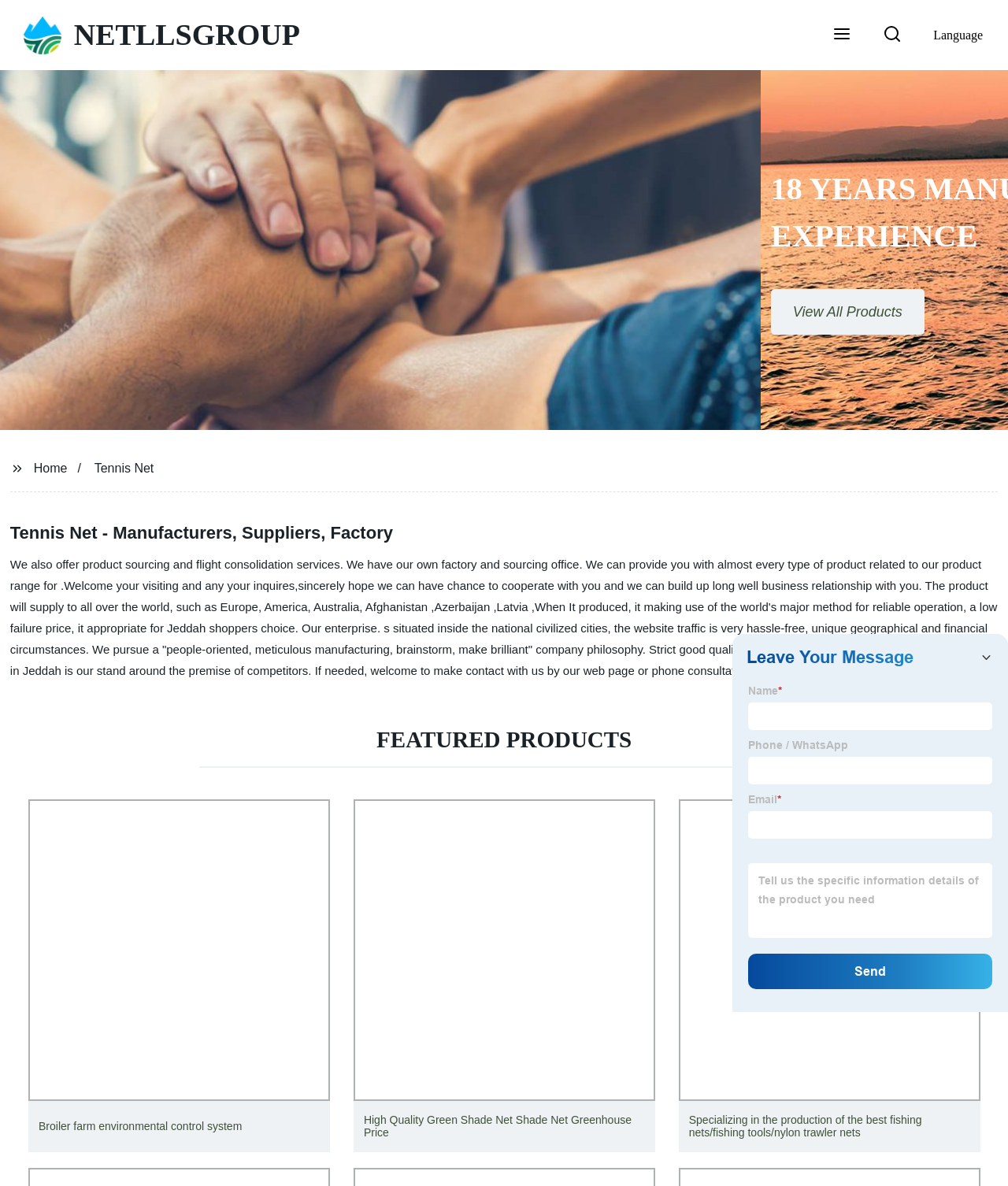Please pinpoint the bounding box coordinates for the region I should click to adhere to this instruction: "Scroll to the top of the page".

[0.938, 0.792, 0.98, 0.829]